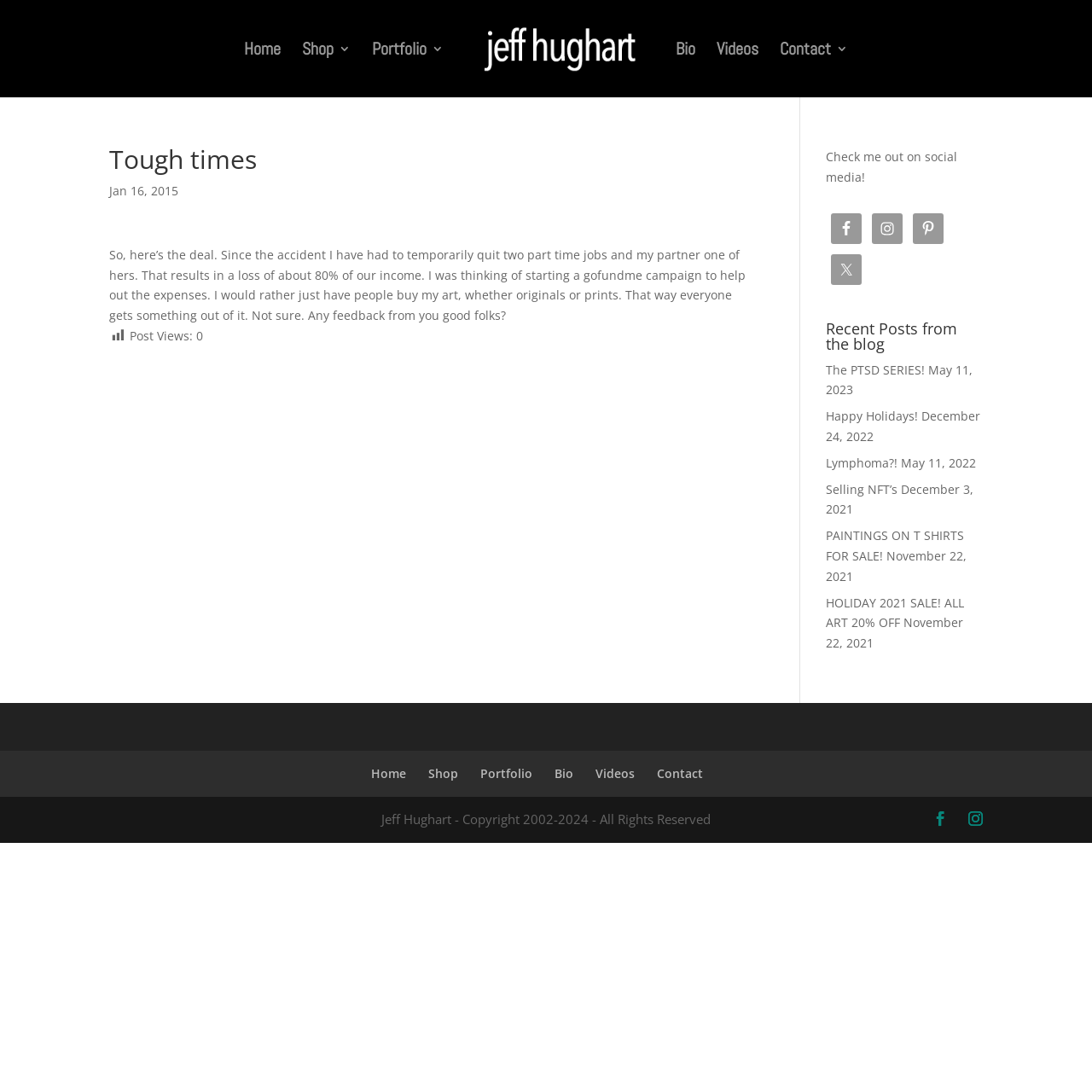For the element described, predict the bounding box coordinates as (top-left x, top-left y, bottom-right x, bottom-right y). All values should be between 0 and 1. Element description: The PTSD SERIES!

[0.756, 0.331, 0.847, 0.346]